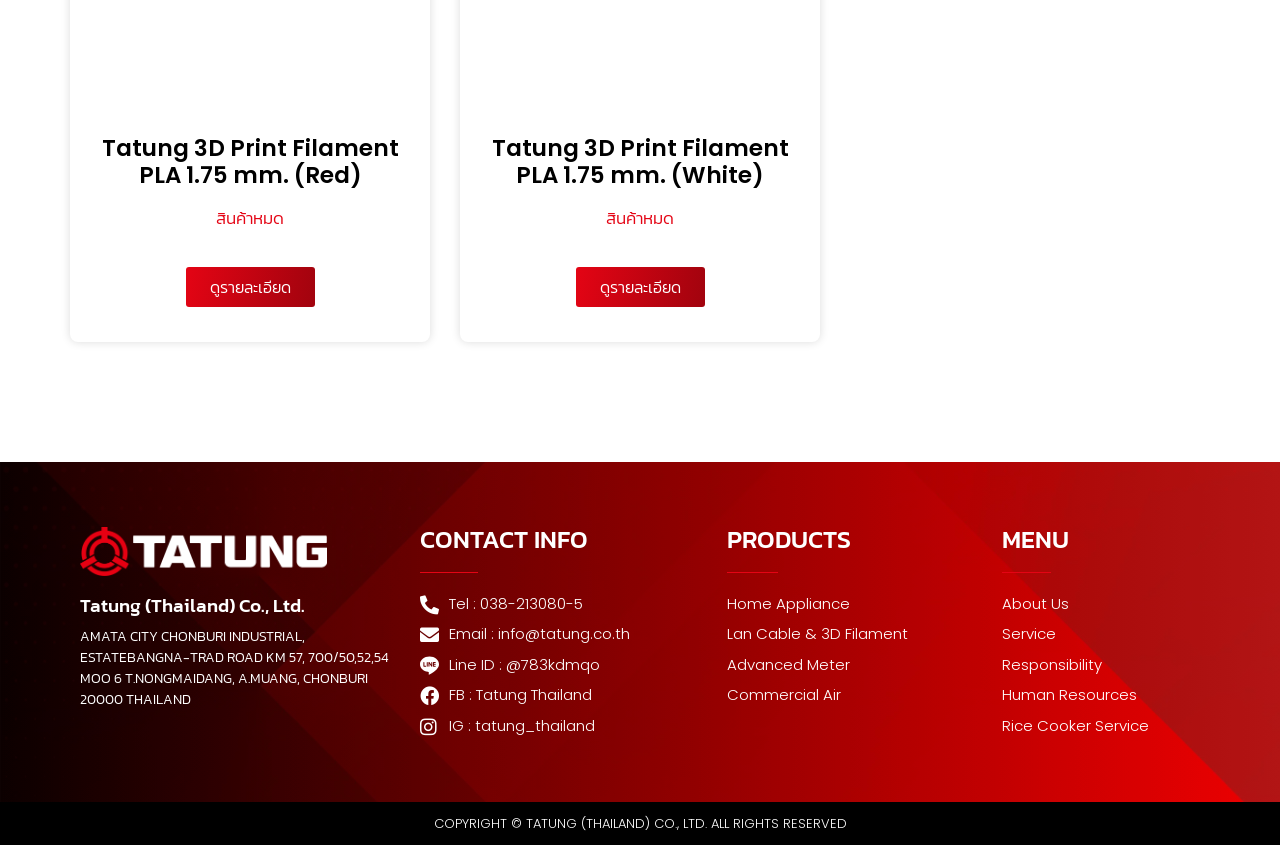Please identify the bounding box coordinates of the element that needs to be clicked to perform the following instruction: "View product details of Tatung 3D Print Filament PLA 1.75 mm. (Red)".

[0.079, 0.156, 0.311, 0.226]